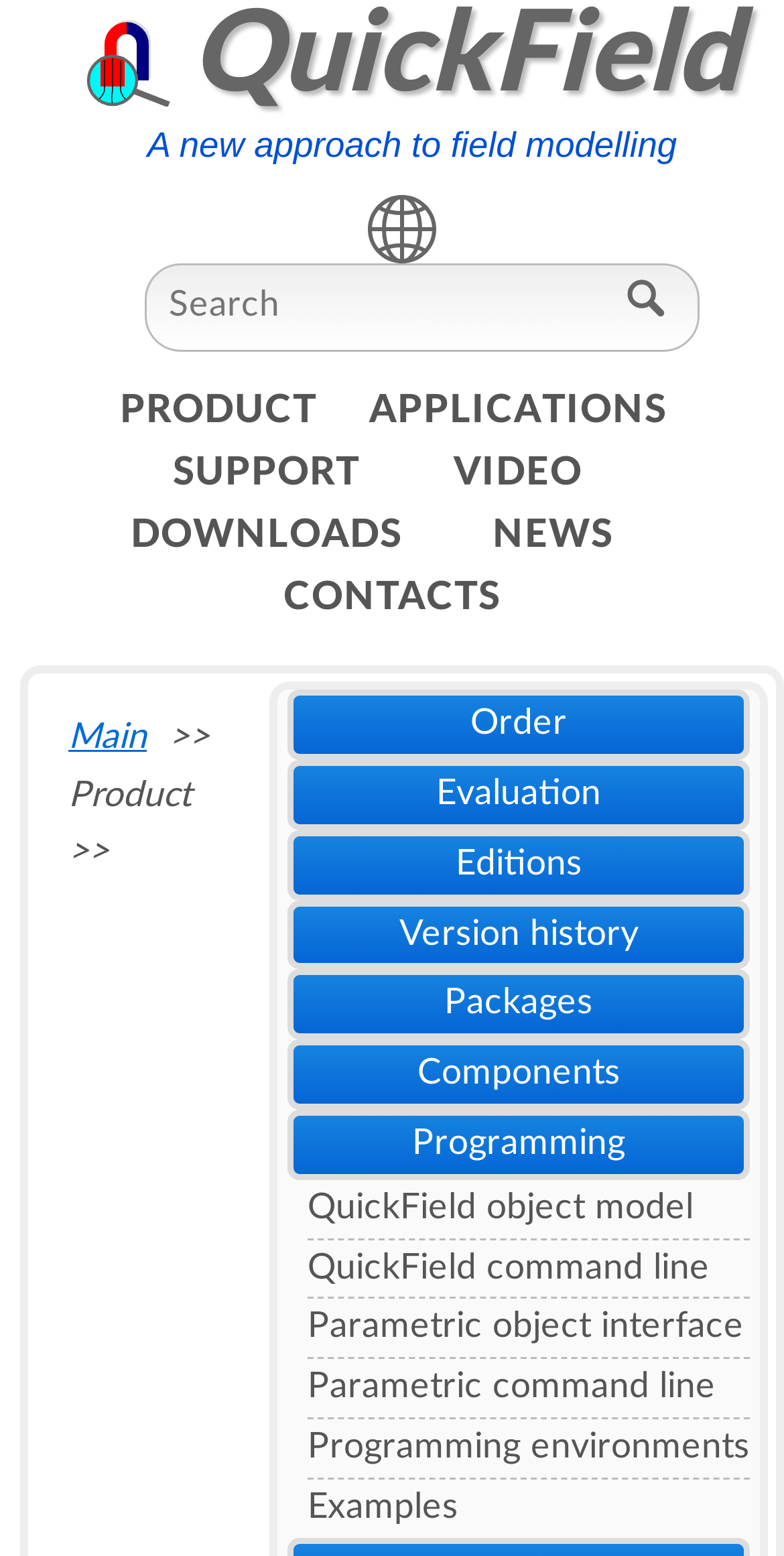Explain in detail what you observe on this webpage.

The webpage is about QuickField FEA Software and its integration with Microsoft VBScript. At the top, there is a prominent link to "QuickField" and a static text describing a new approach to field modeling. Below this, there is a search bar with a "Find" button to its right. 

On the left side, there are several buttons for navigating to different sections of the website, including "PRODUCT", "APPLICATIONS", "SUPPORT", "VIDEO", "DOWNLOADS", "NEWS", and "CONTACTS". 

On the right side, there are links to "Order", "Evaluation", "Editions", "Version history", "Packages", "Components", "Programming", and other related topics. 

Further down, there are links to specific topics related to QuickField, such as "QuickField object model", "QuickField command line", "Parametric object interface", and "Parametric command line". There are also links to "Programming environments" and "Examples". 

At the bottom left, there is a link to "Main" with a ">>" symbol next to it, and a static text "Product" above it. Overall, the webpage appears to be a resource hub for QuickField software, providing access to various features, documentation, and support resources.